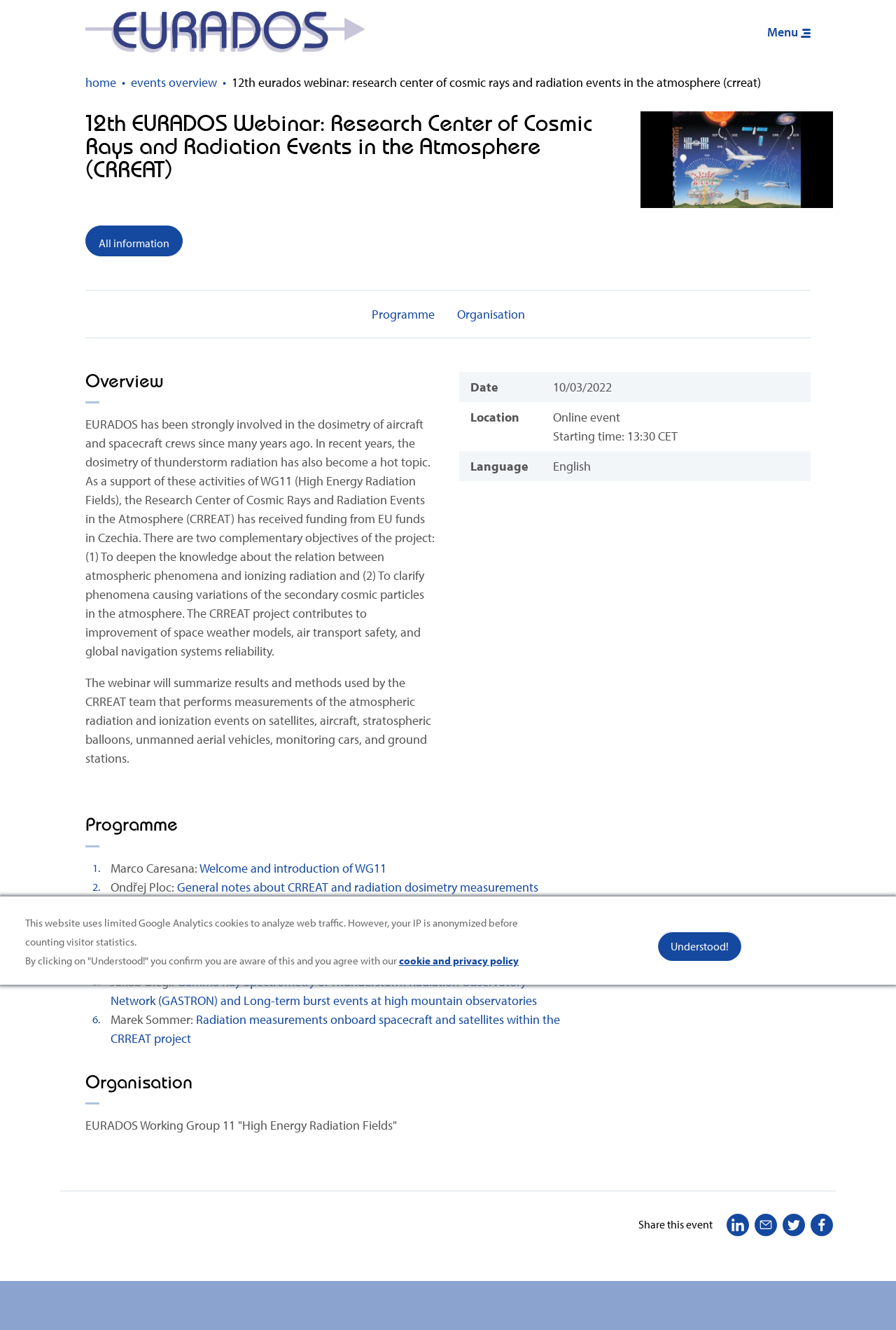What is the topic of the 12th EURADOS Webinar?
Using the image as a reference, answer the question with a short word or phrase.

Research Center of Cosmic Rays and Radiation Events in the Atmosphere